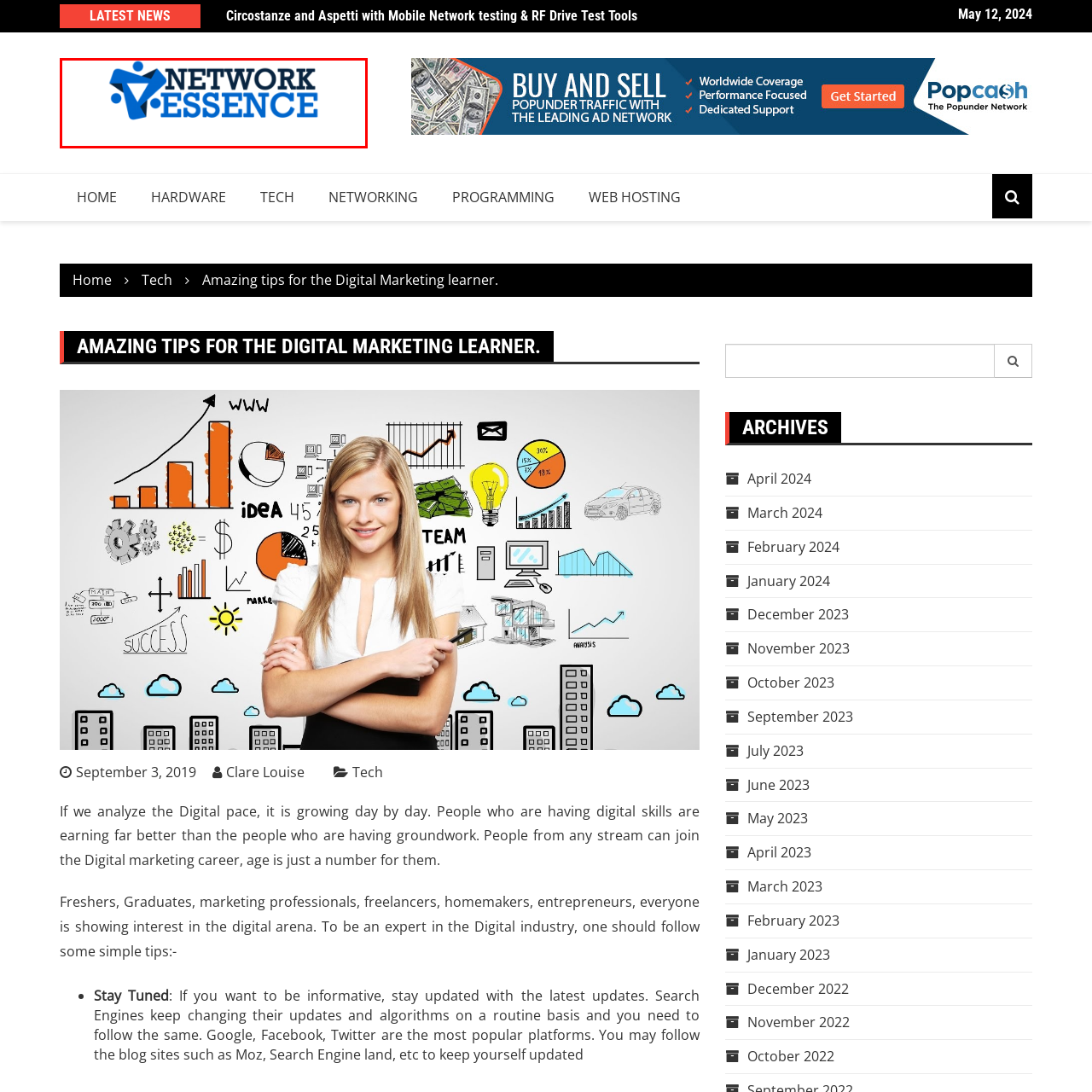Focus on the area highlighted by the red bounding box and give a thorough response to the following question, drawing from the image: What is the focus of the brand?

The brand's focus is on the digital landscape, as indicated by the visual representation of the logo, which is aimed at empowering learners and professionals in the marketing and tech sectors.